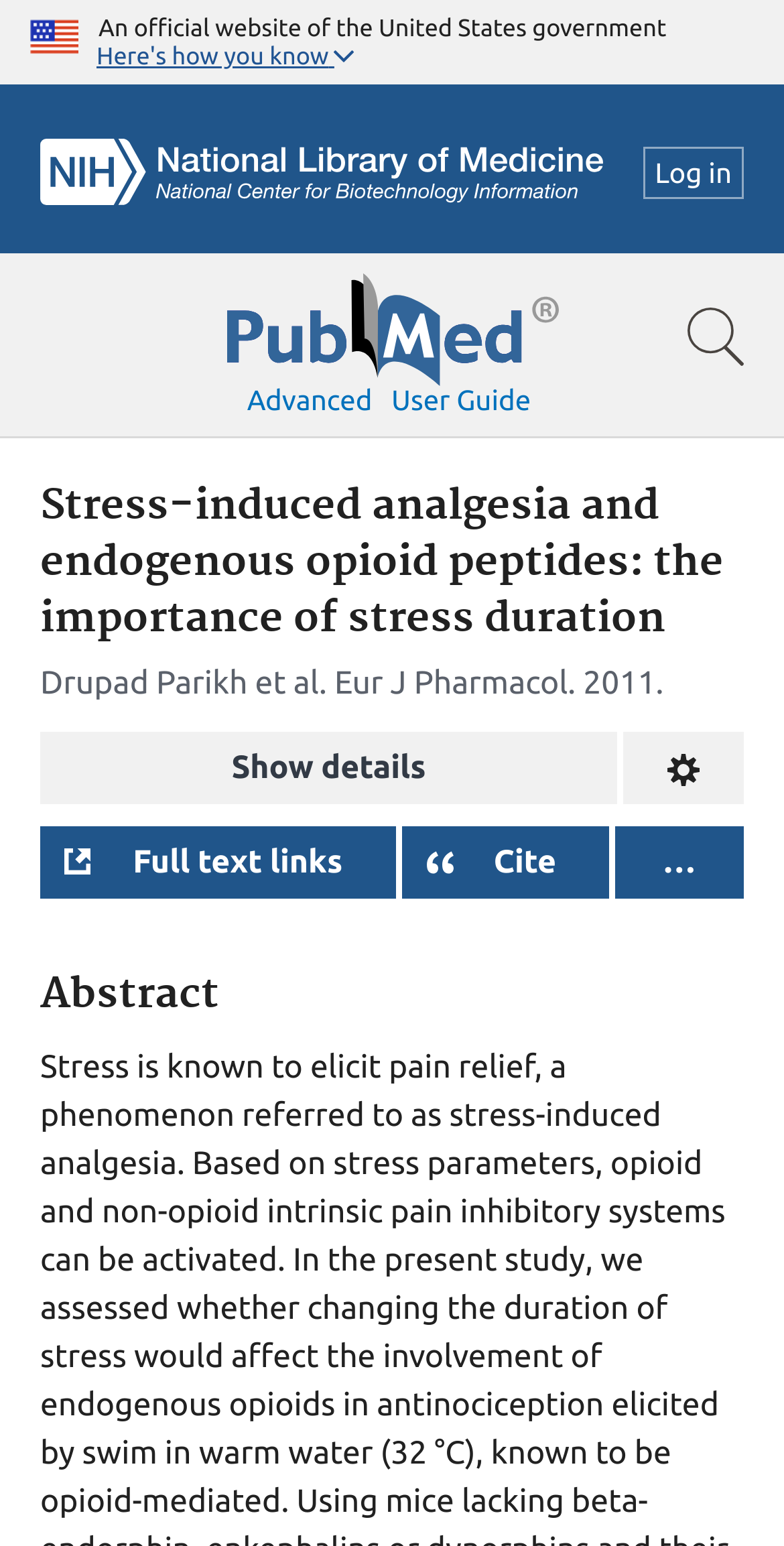What is the name of the journal?
Please provide a full and detailed response to the question.

I looked at the section below the main heading and saw a static text element with the name 'Eur J Pharmacol', which indicates that the article was published in the journal Eur J Pharmacol.